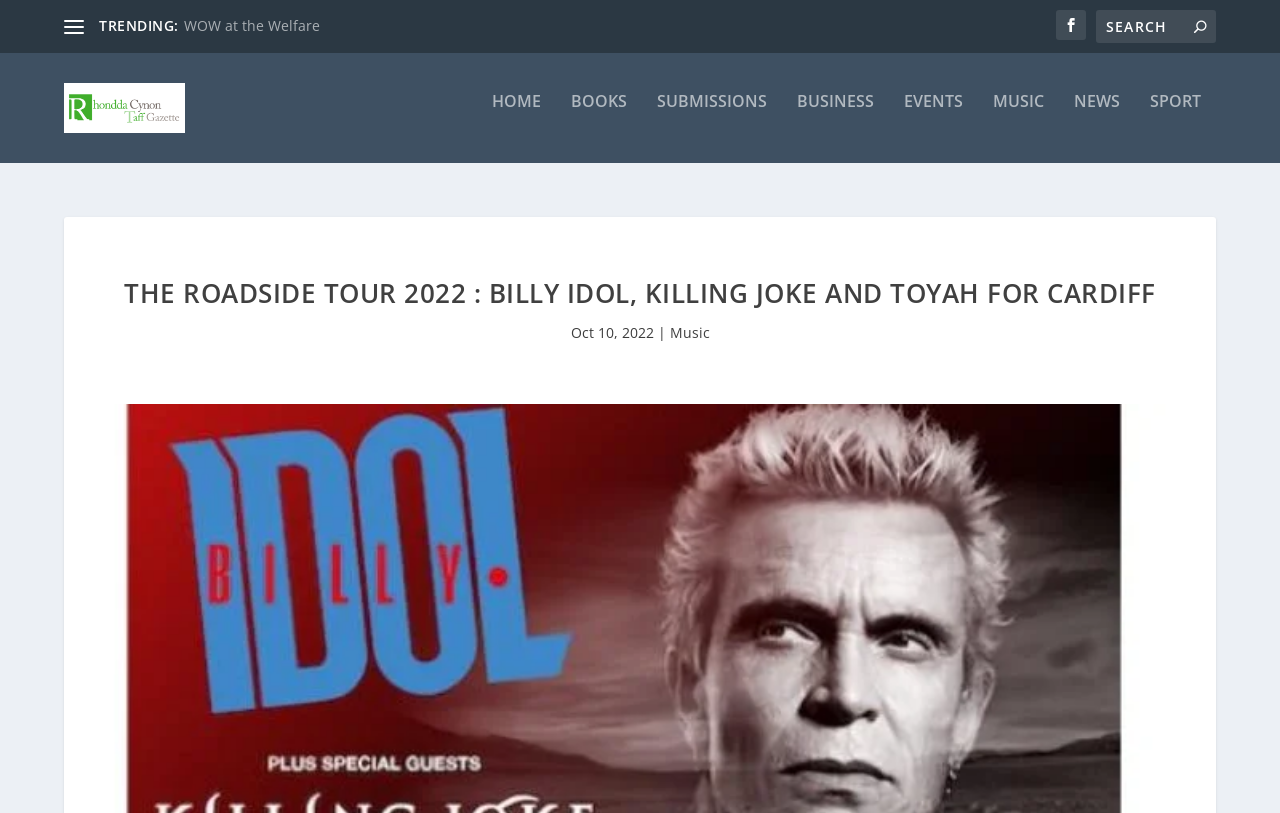What is the name of the website?
Using the visual information, respond with a single word or phrase.

Rhondda Cynon Taff Valleys News Website